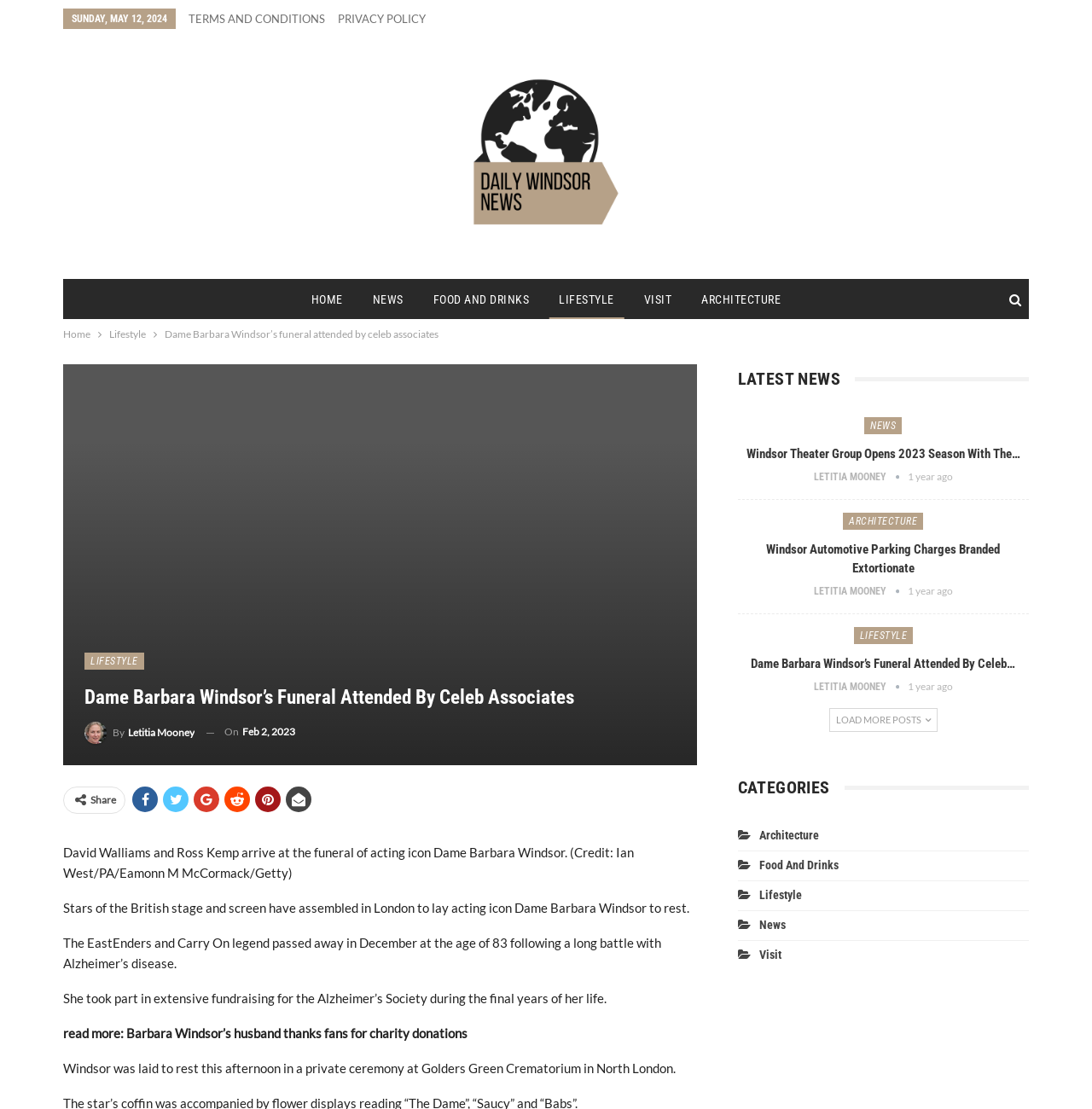Locate the UI element described by Letitia Mooney and provide its bounding box coordinates. Use the format (top-left x, top-left y, bottom-right x, bottom-right y) with all values as floating point numbers between 0 and 1.

[0.745, 0.527, 0.831, 0.539]